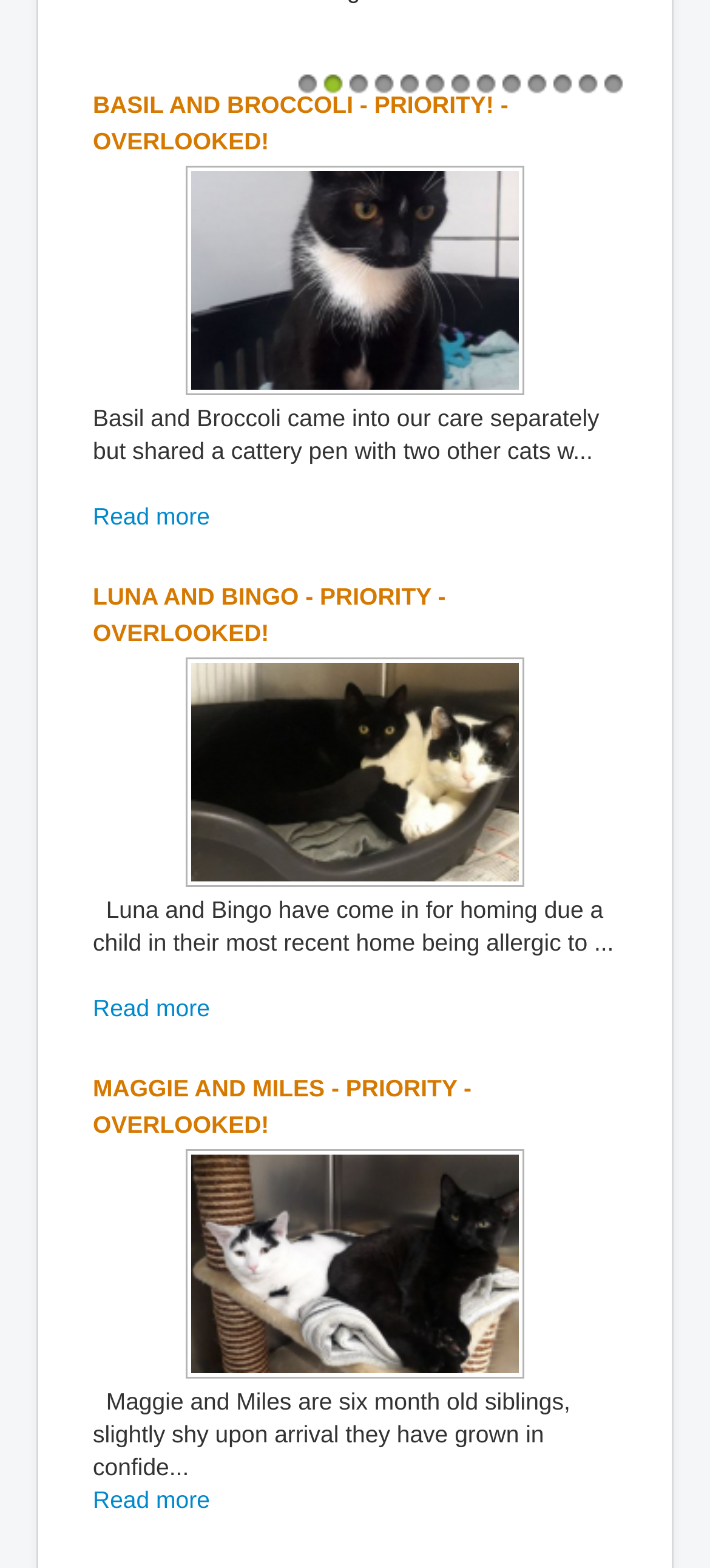Provide the bounding box coordinates for the UI element described in this sentence: "13". The coordinates should be four float values between 0 and 1, i.e., [left, top, right, bottom].

[0.849, 0.047, 0.879, 0.061]